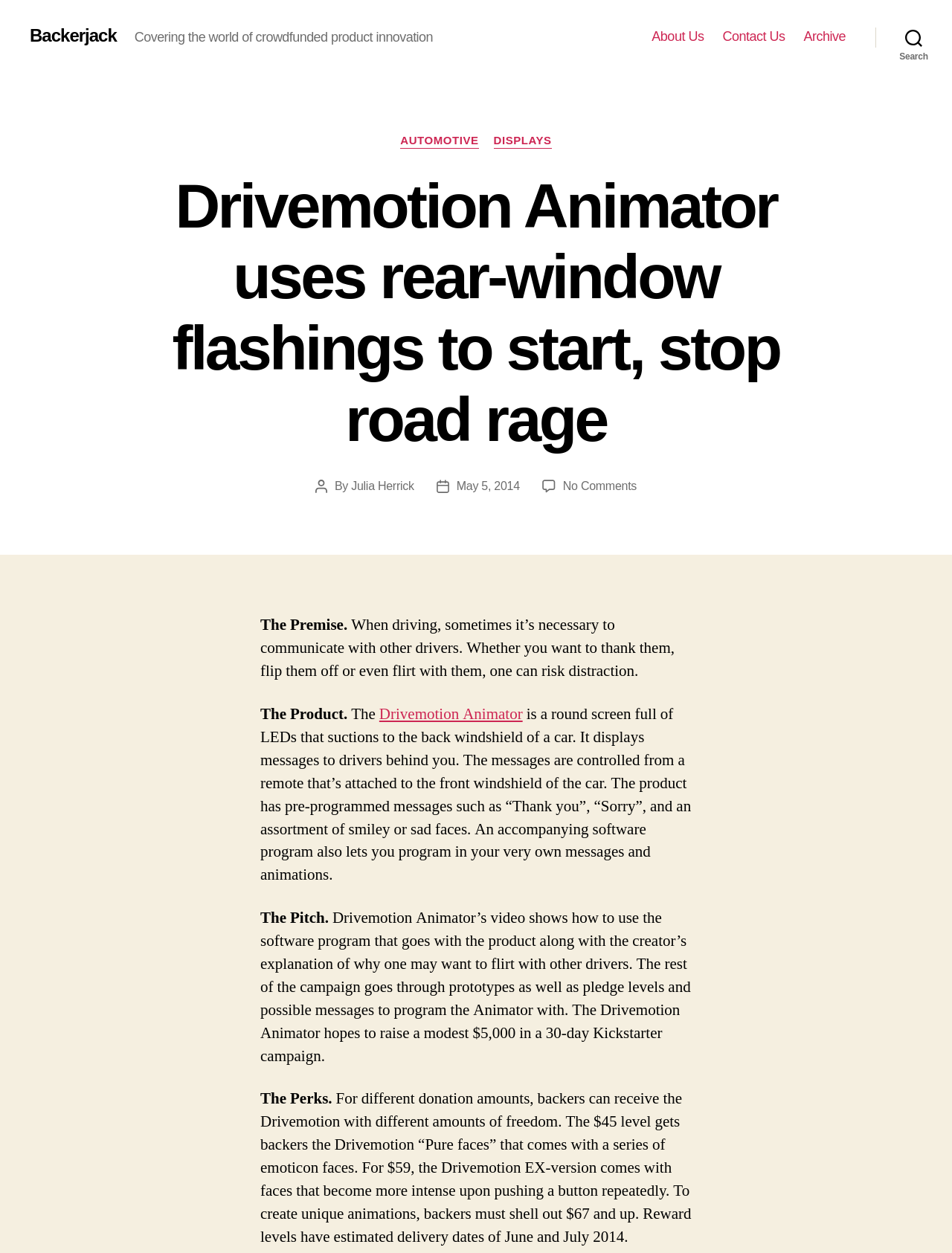What is the category of the product Drivemotion Animator?
Look at the screenshot and respond with a single word or phrase.

AUTOMOTIVE